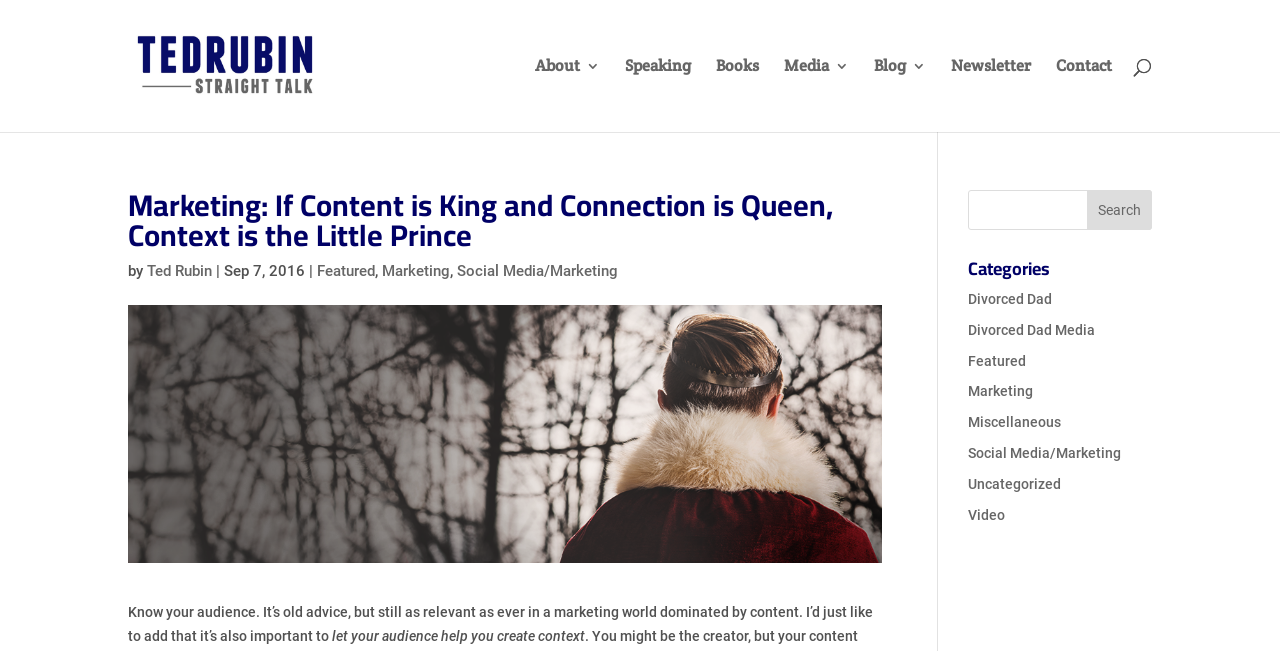Observe the image and answer the following question in detail: What is the date of the article?

The date of the article is obtained from the text 'Sep 7, 2016' which is located below the speaker's name and is likely to be the publication date of the article.